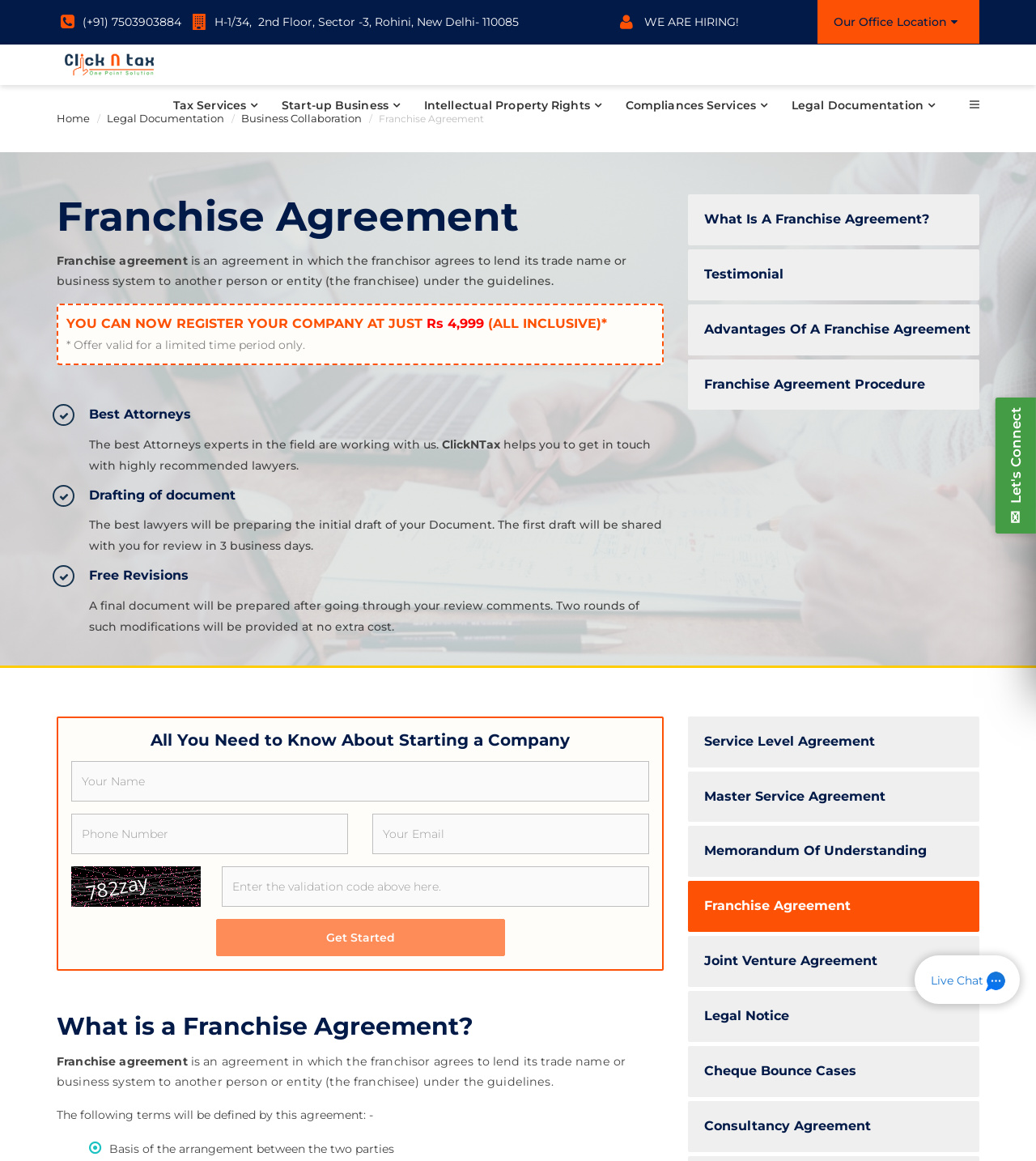Locate the bounding box coordinates of the item that should be clicked to fulfill the instruction: "Enter your name in the input field".

[0.069, 0.655, 0.627, 0.69]